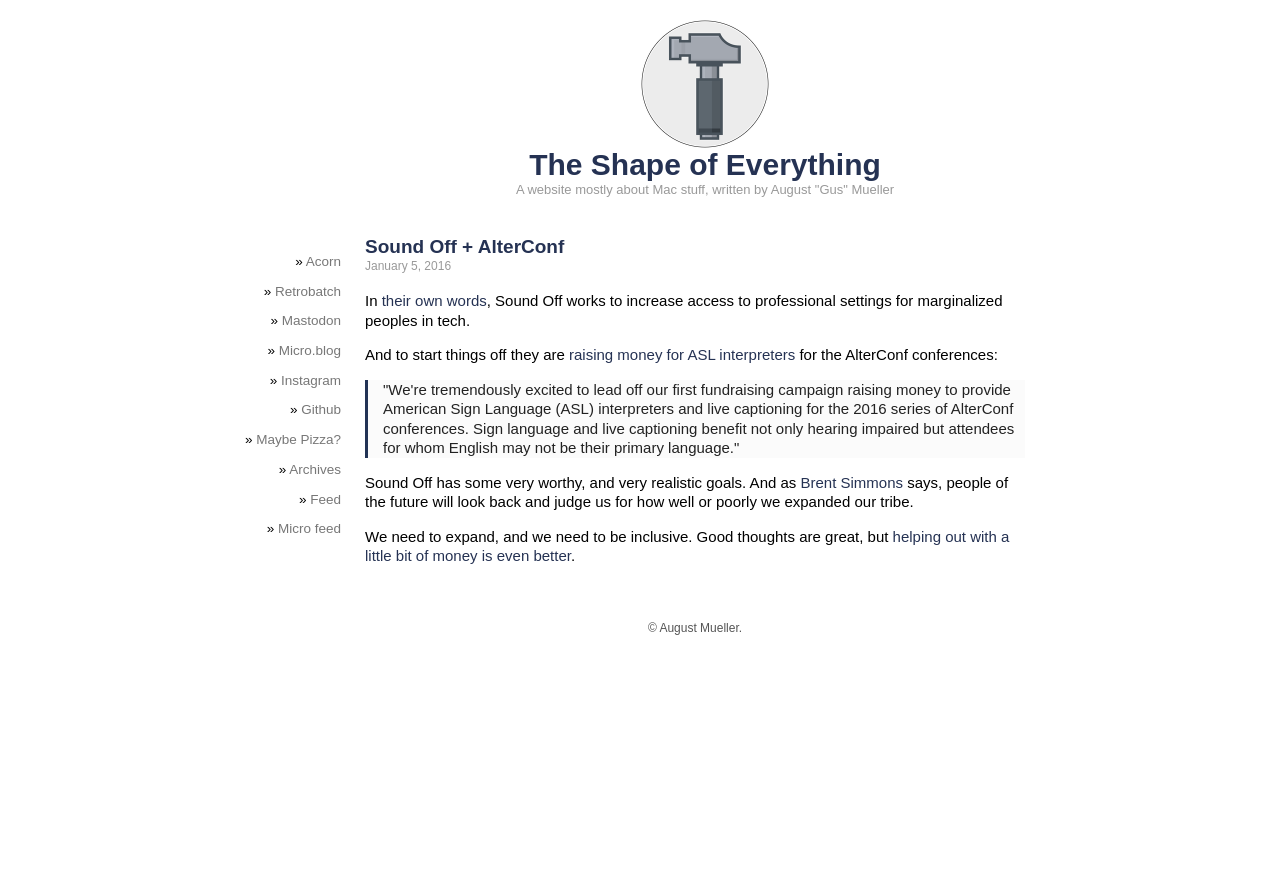Locate the bounding box coordinates of the area to click to fulfill this instruction: "Visit the Micro.blog page". The bounding box should be presented as four float numbers between 0 and 1, in the order [left, top, right, bottom].

[0.218, 0.388, 0.266, 0.405]